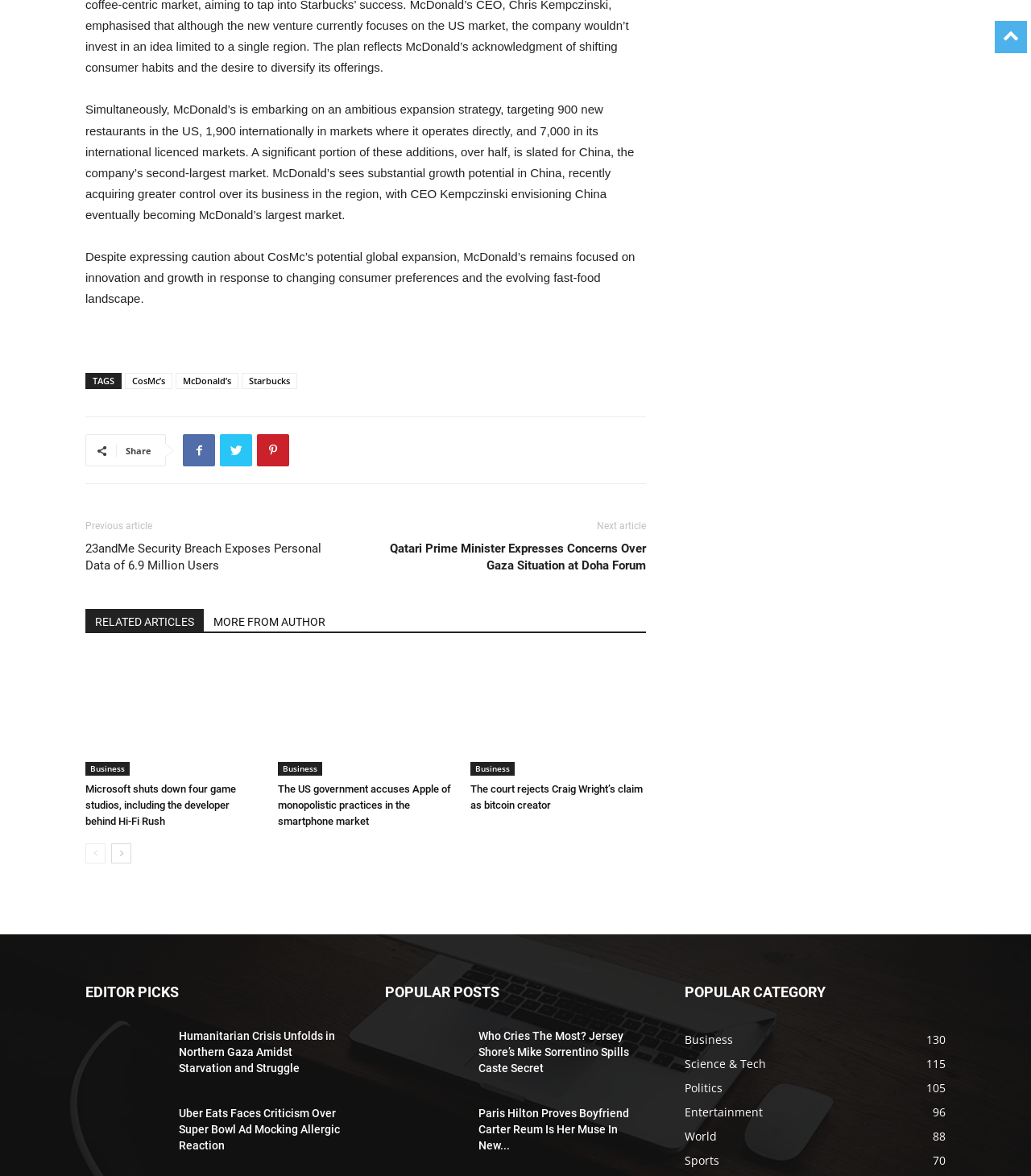Please identify the bounding box coordinates of the region to click in order to complete the given instruction: "View the next article". The coordinates should be four float numbers between 0 and 1, i.e., [left, top, right, bottom].

[0.579, 0.443, 0.627, 0.452]